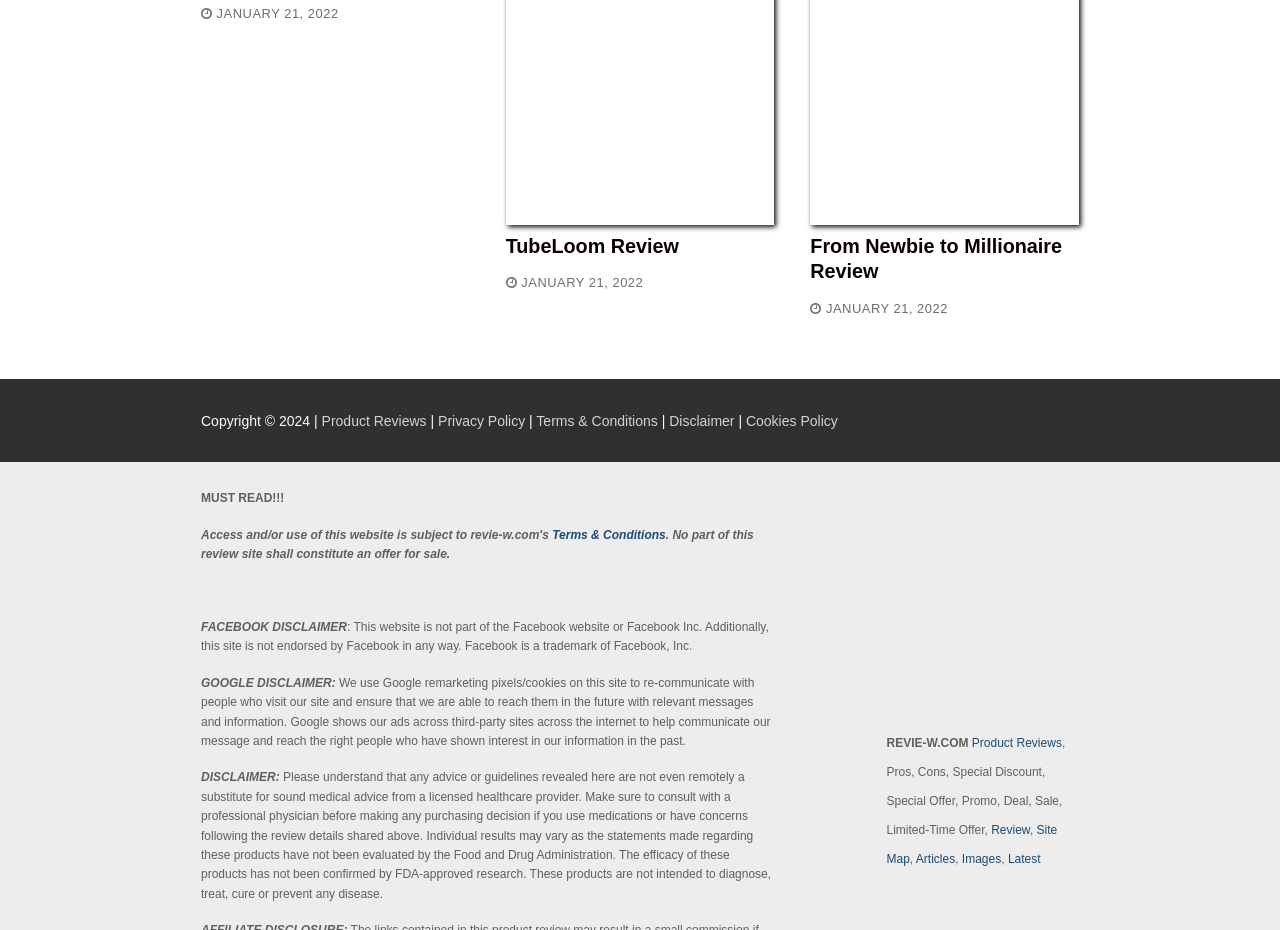Locate the bounding box of the UI element based on this description: "January 21, 2022". Provide four float numbers between 0 and 1 as [left, top, right, bottom].

[0.157, 0.007, 0.265, 0.023]